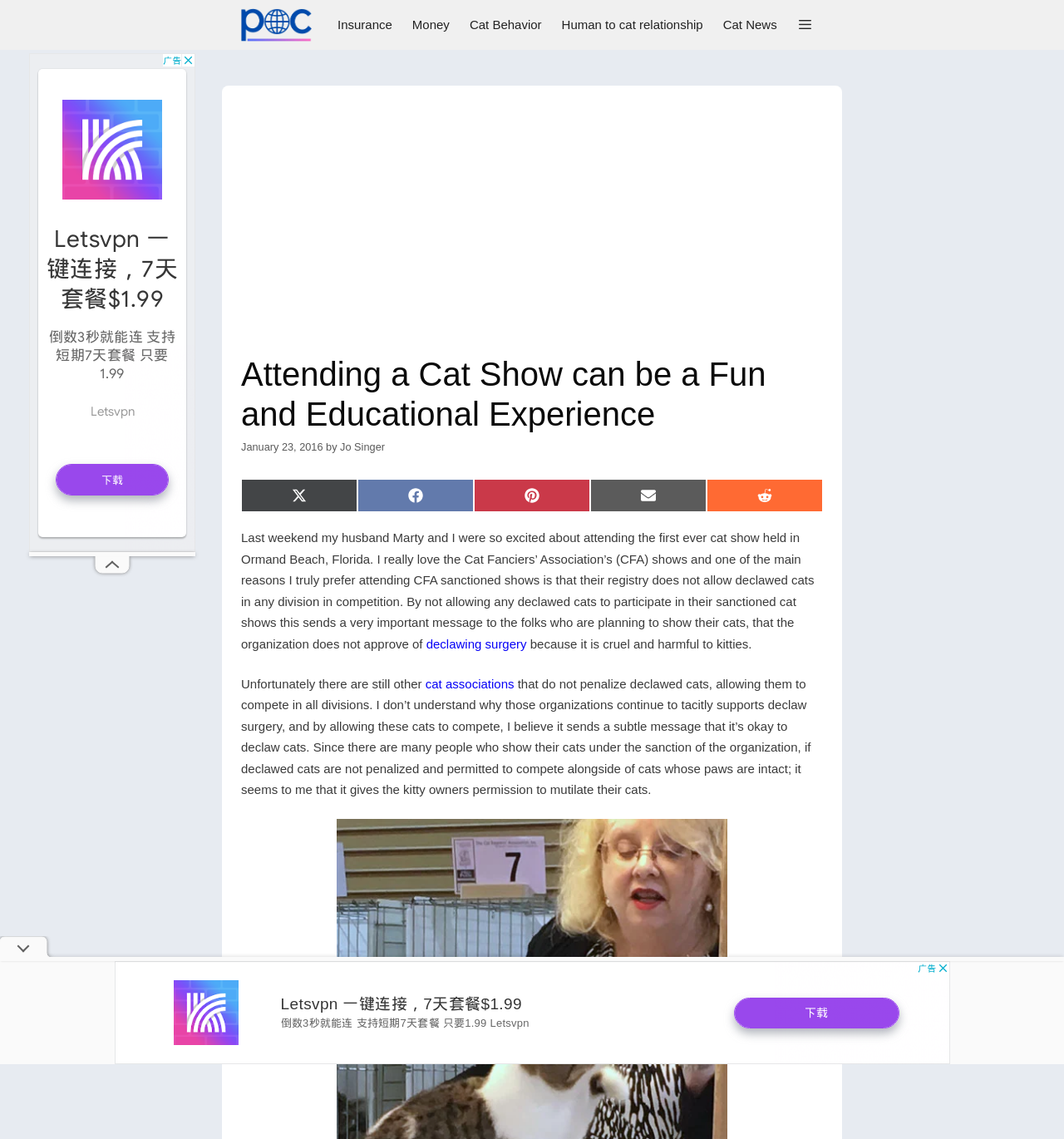Use the details in the image to answer the question thoroughly: 
What is the date of this article?

The date of this article is mentioned in the text as 'January 23, 2016' which is located below the main heading and above the article content.